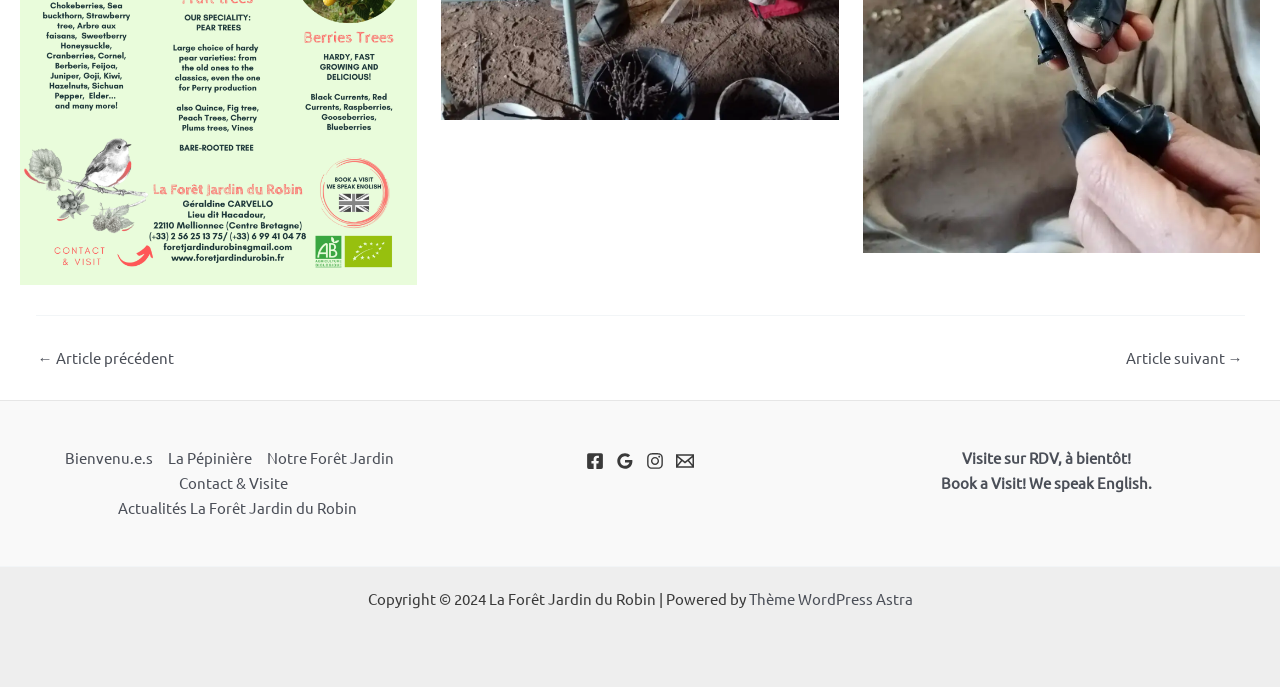Kindly determine the bounding box coordinates for the area that needs to be clicked to execute this instruction: "Book a visit".

[0.735, 0.689, 0.9, 0.716]